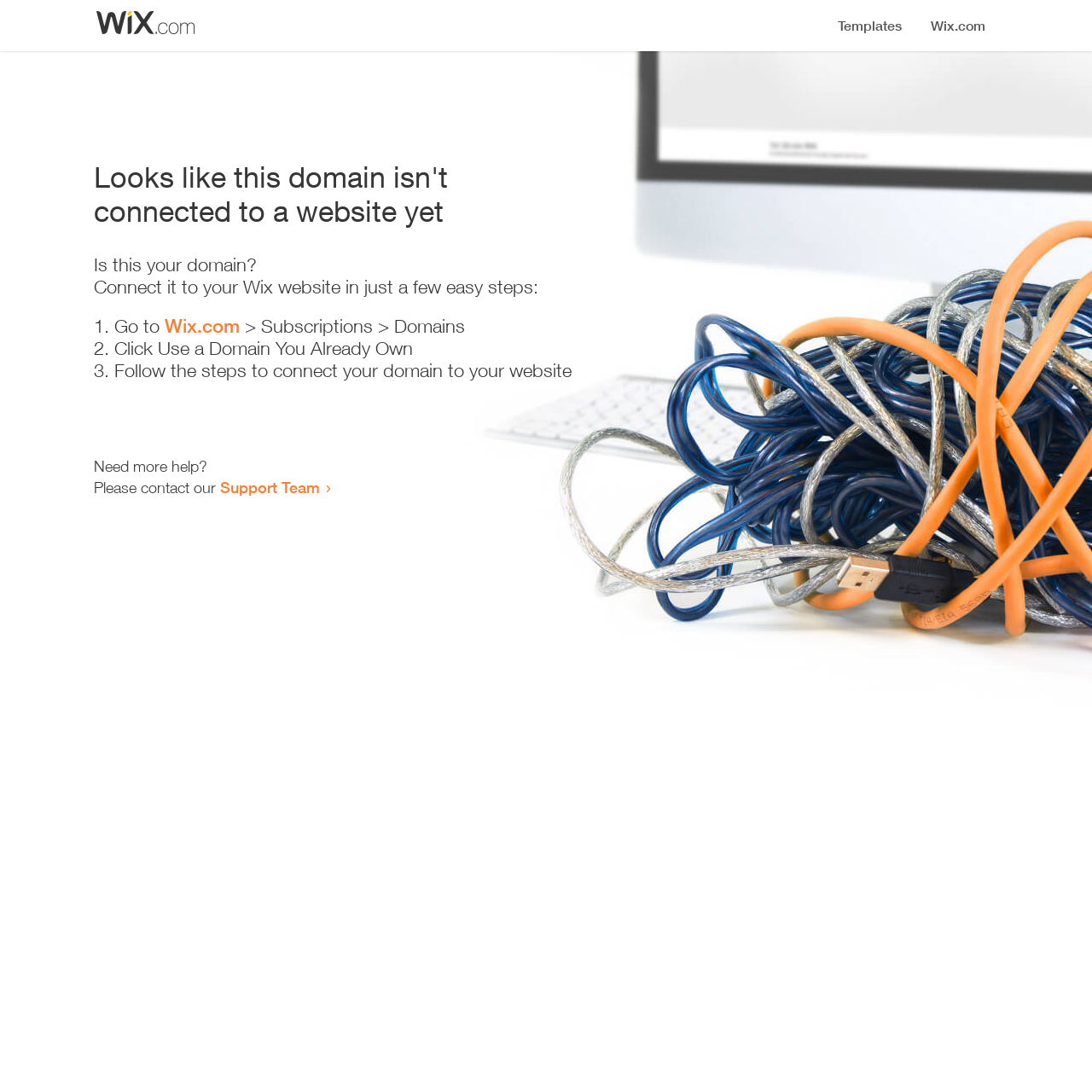Identify the main heading from the webpage and provide its text content.

Looks like this domain isn't
connected to a website yet